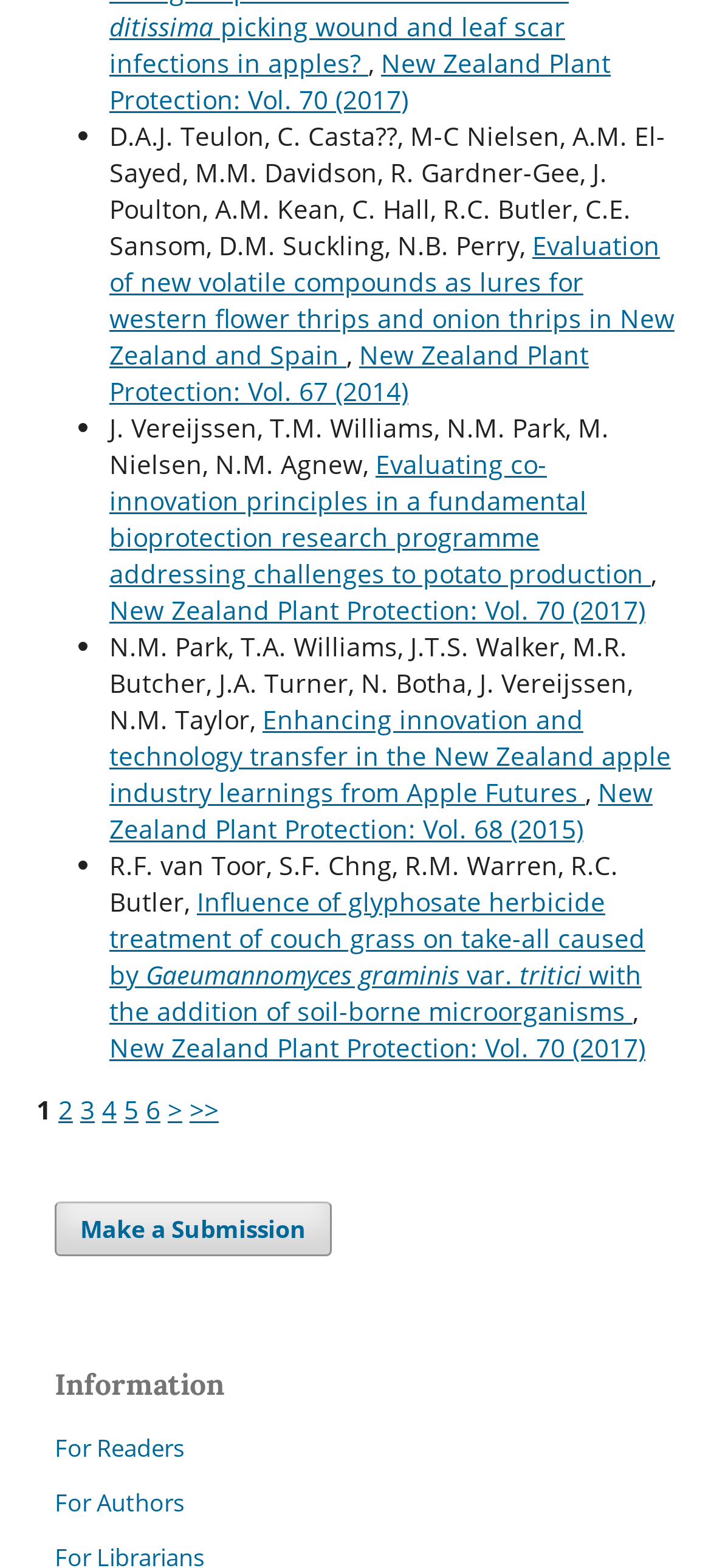Please identify the bounding box coordinates of the area that needs to be clicked to follow this instruction: "View New Zealand Plant Protection: Vol. 70 (2017)".

[0.154, 0.029, 0.859, 0.074]